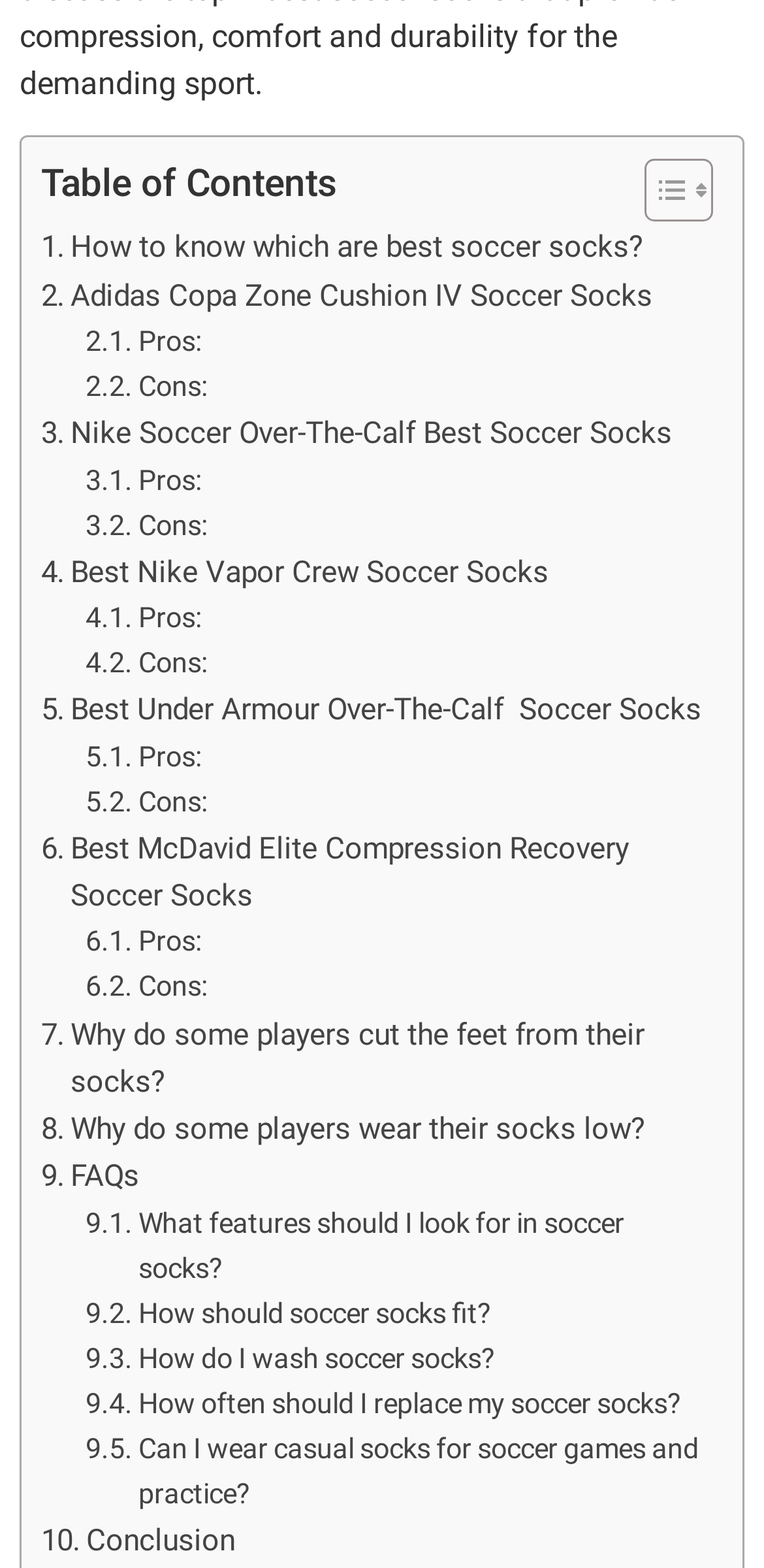Answer in one word or a short phrase: 
What is the last topic discussed in the FAQs section?

Can I wear casual socks for soccer games and practice?